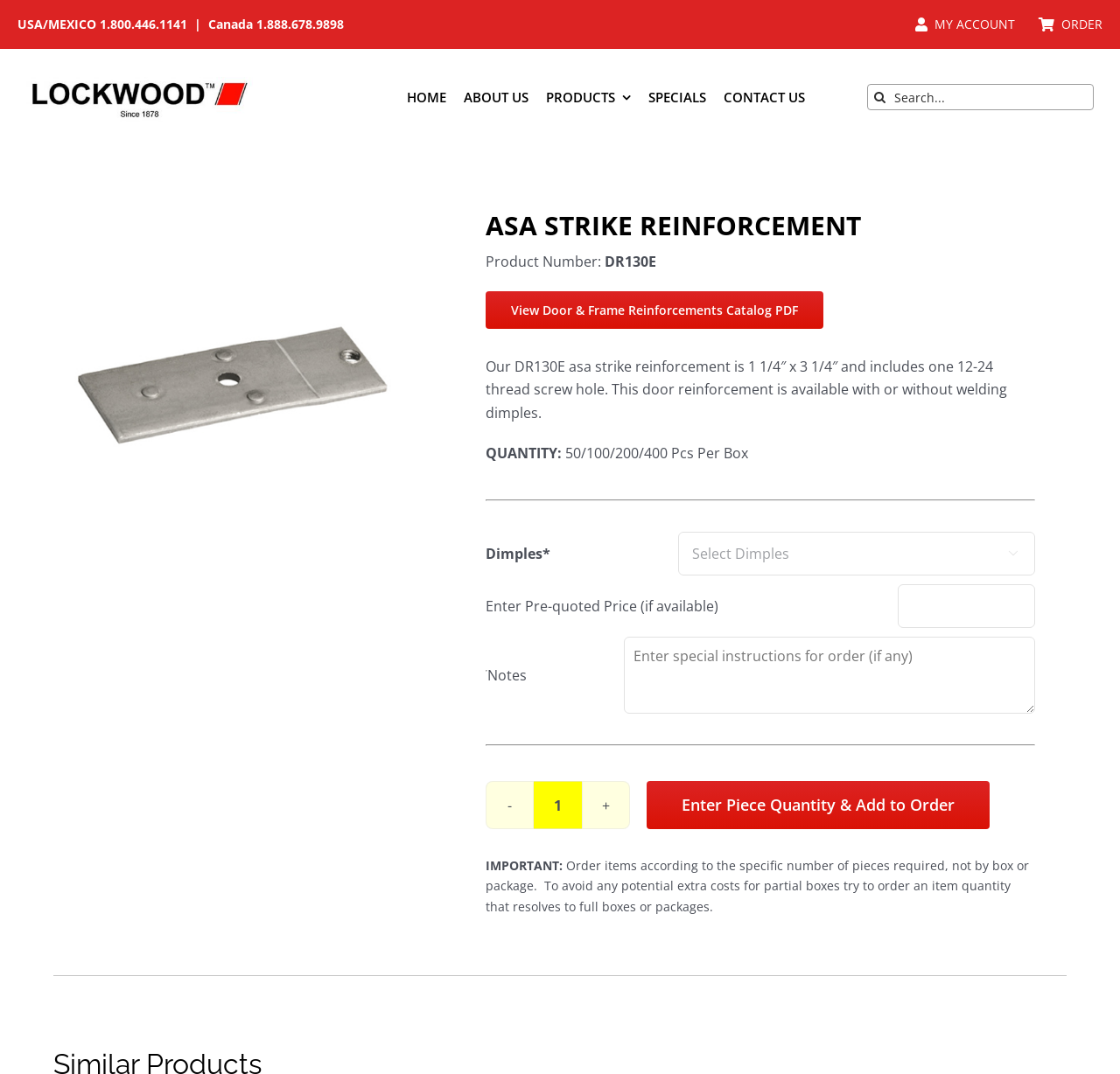Create an elaborate caption that covers all aspects of the webpage.

The webpage is about the ASA Strike Reinforcement product, specifically the DR130E model, offered by Lockwood Industries Inc. At the top left corner, there is a logo of Lockwood Industries, accompanied by a navigation menu with links to "MY ACCOUNT", "ORDER", and other pages. On the top right corner, there is a search bar with a search button and a phone number for USA, Mexico, and Canada.

Below the navigation menu, there is a main content section that displays the product information. The product title "ASA STRIKE REINFORCEMENT" is prominently displayed, followed by a product description that reads "Our DR130E asa strike reinforcement is 1 1/4″ x 3 1/4″ and includes one 12-24 thread screw hole. This door reinforcement is available with or without welding dimples." There is also a link to view the product catalog in PDF format.

The product details section is divided into several parts. On the left side, there is a section for selecting the quantity of the product, with options ranging from 50 to 400 pieces per box. Below this section, there is a dropdown menu for selecting the dimple option. Further down, there is a section for entering a pre-quoted price and notes.

On the right side of the product details section, there is a section for entering the product quantity, with a spin button to adjust the quantity and a button to add the product to the order. Below this section, there is an important notice that advises customers to order items according to the specific number of pieces required, not by box or package, to avoid extra costs.

Throughout the webpage, there are several buttons, links, and form elements, including search bars, navigation menus, dropdown menus, text boxes, and buttons. The overall layout is organized, with clear headings and concise text, making it easy to navigate and find the necessary information.